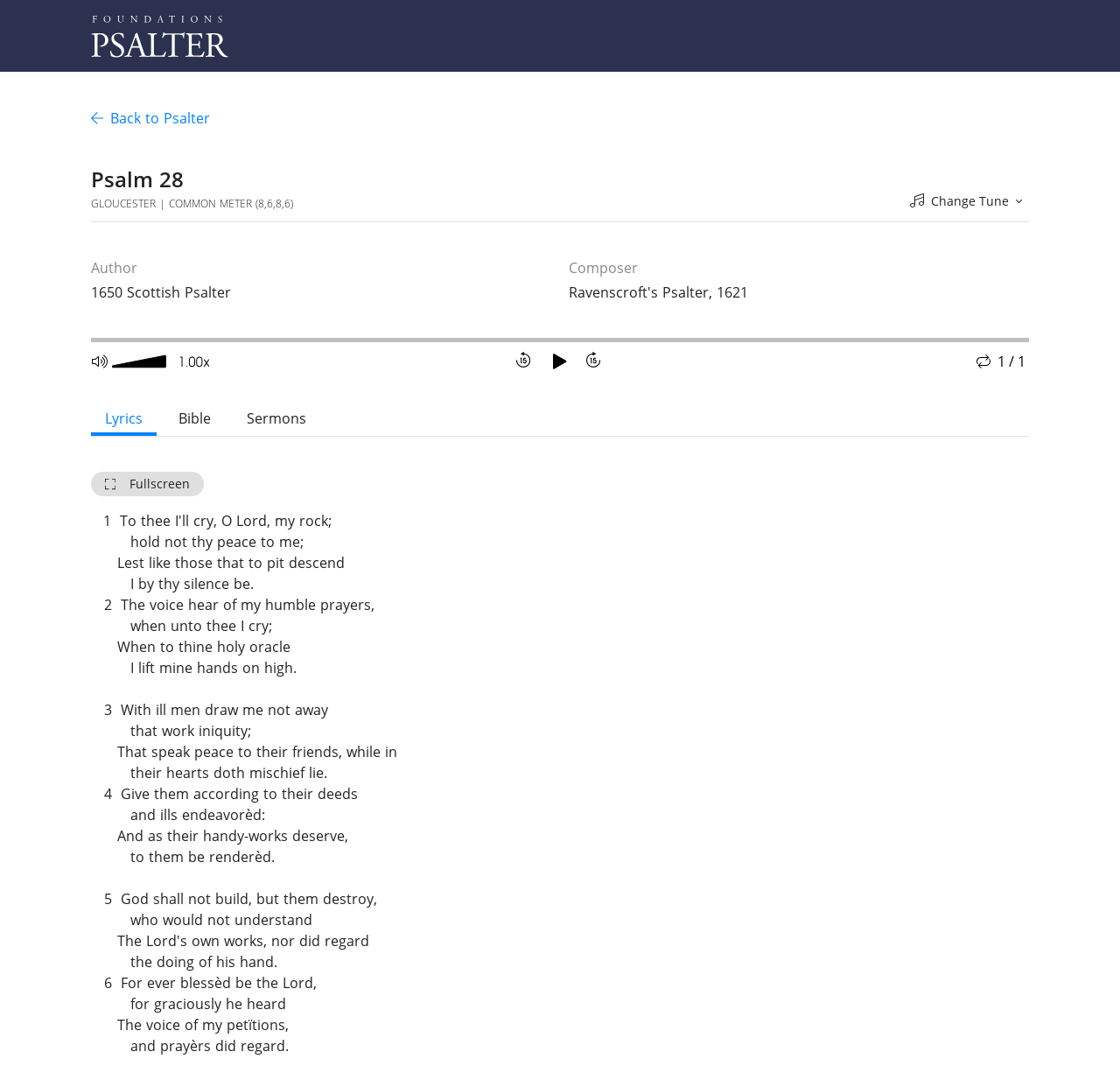Determine the bounding box coordinates for the clickable element required to fulfill the instruction: "Click the 'Change Tune' button". Provide the coordinates as four float numbers between 0 and 1, i.e., [left, top, right, bottom].

[0.831, 0.181, 0.919, 0.197]